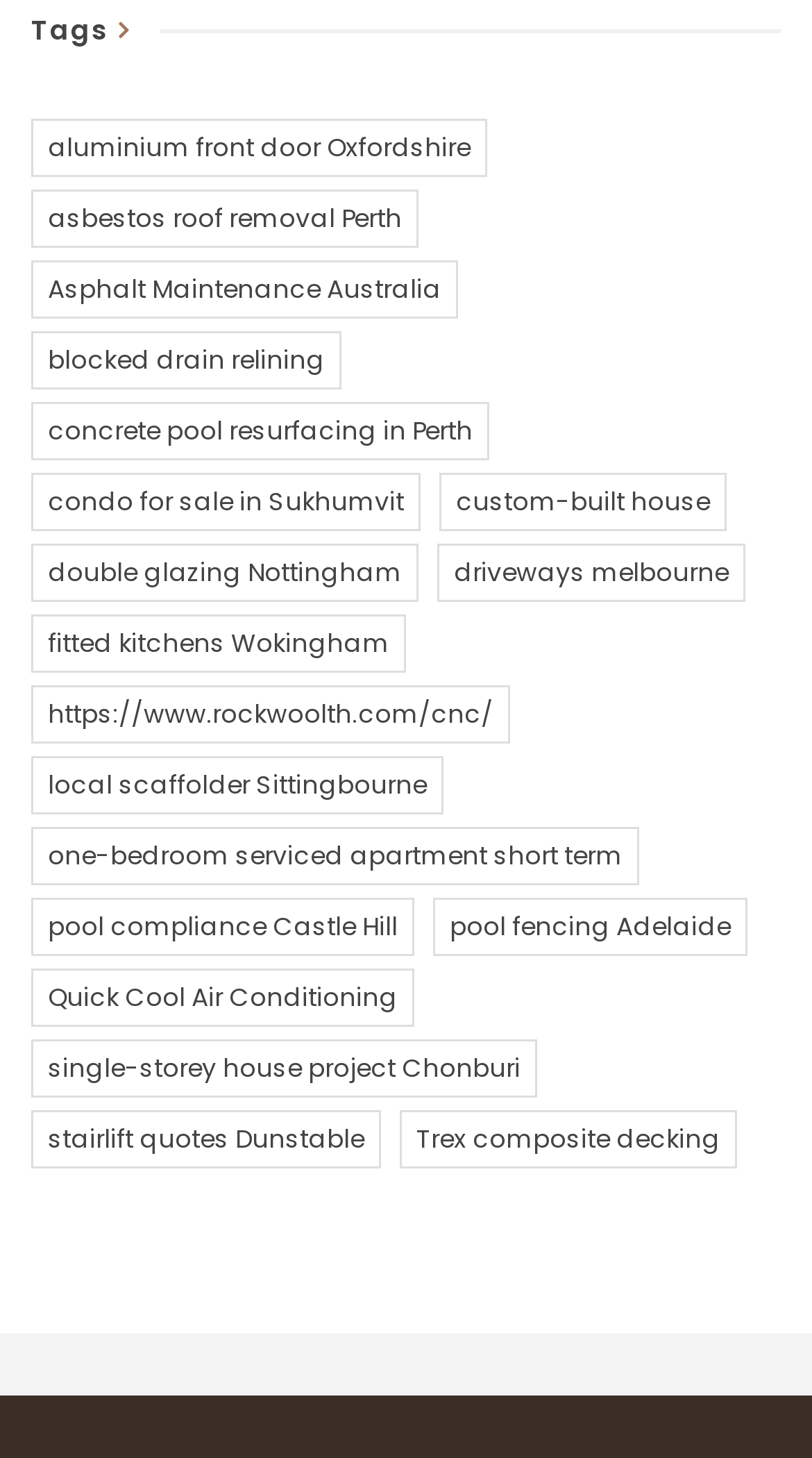Please determine the bounding box coordinates of the clickable area required to carry out the following instruction: "explore condo for sale in Sukhumvit". The coordinates must be four float numbers between 0 and 1, represented as [left, top, right, bottom].

[0.038, 0.324, 0.518, 0.364]